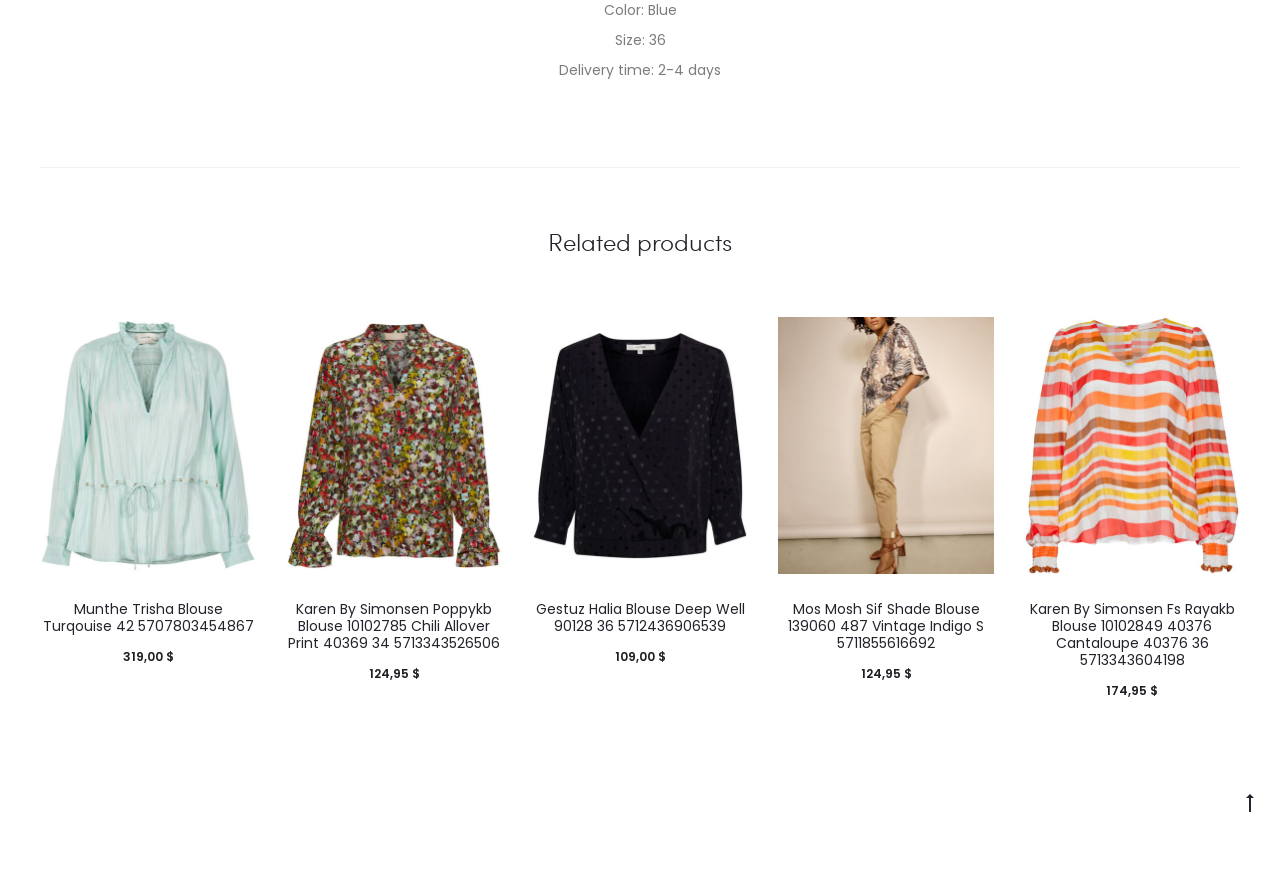Determine the bounding box coordinates of the clickable region to carry out the instruction: "Click on 'Buy Here'".

[0.096, 0.66, 0.135, 0.718]